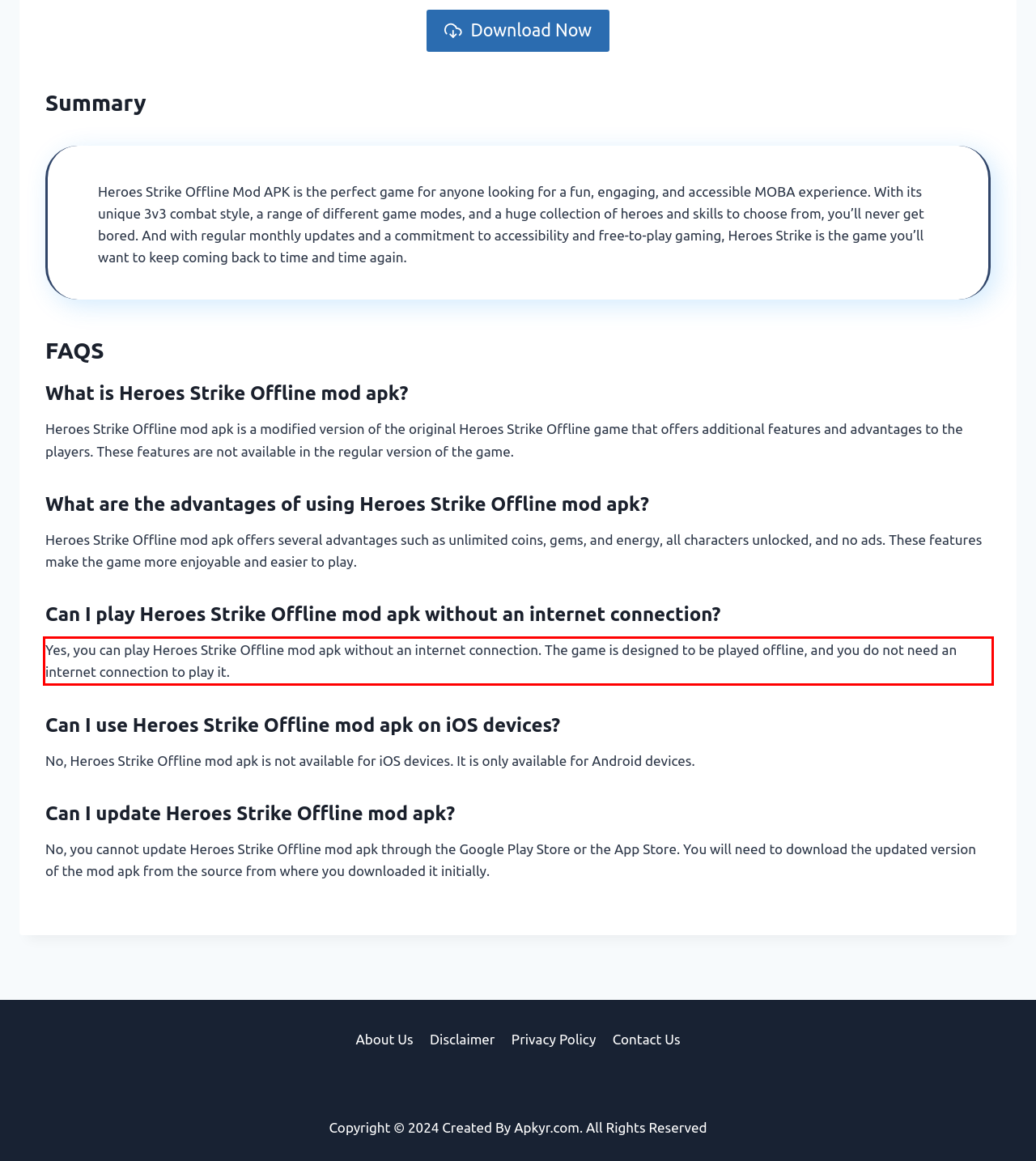Please look at the screenshot provided and find the red bounding box. Extract the text content contained within this bounding box.

Yes, you can play Heroes Strike Offline mod apk without an internet connection. The game is designed to be played offline, and you do not need an internet connection to play it.